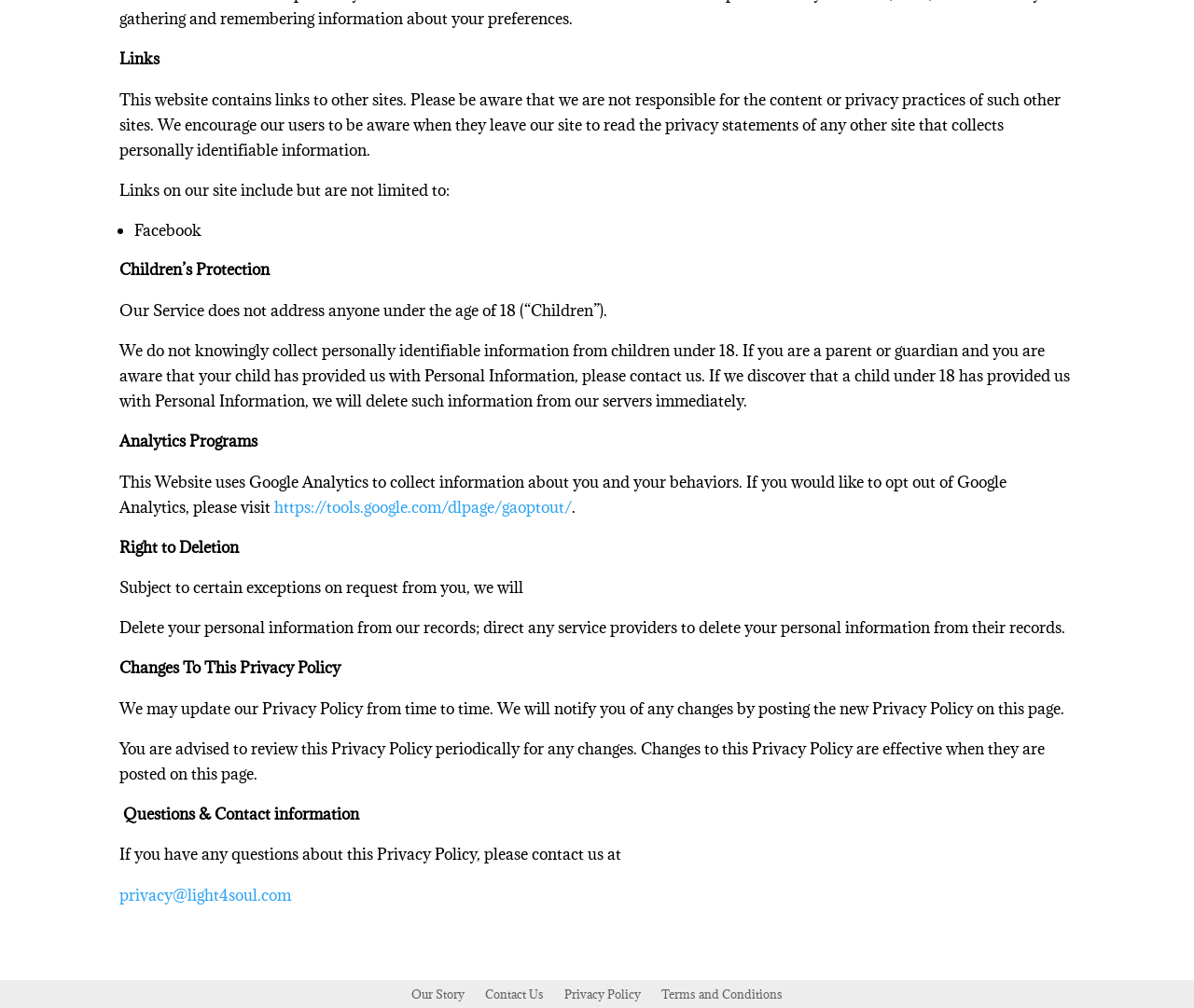Given the element description privacy@light4soul.com, predict the bounding box coordinates for the UI element in the webpage screenshot. The format should be (top-left x, top-left y, bottom-right x, bottom-right y), and the values should be between 0 and 1.

[0.1, 0.878, 0.244, 0.898]